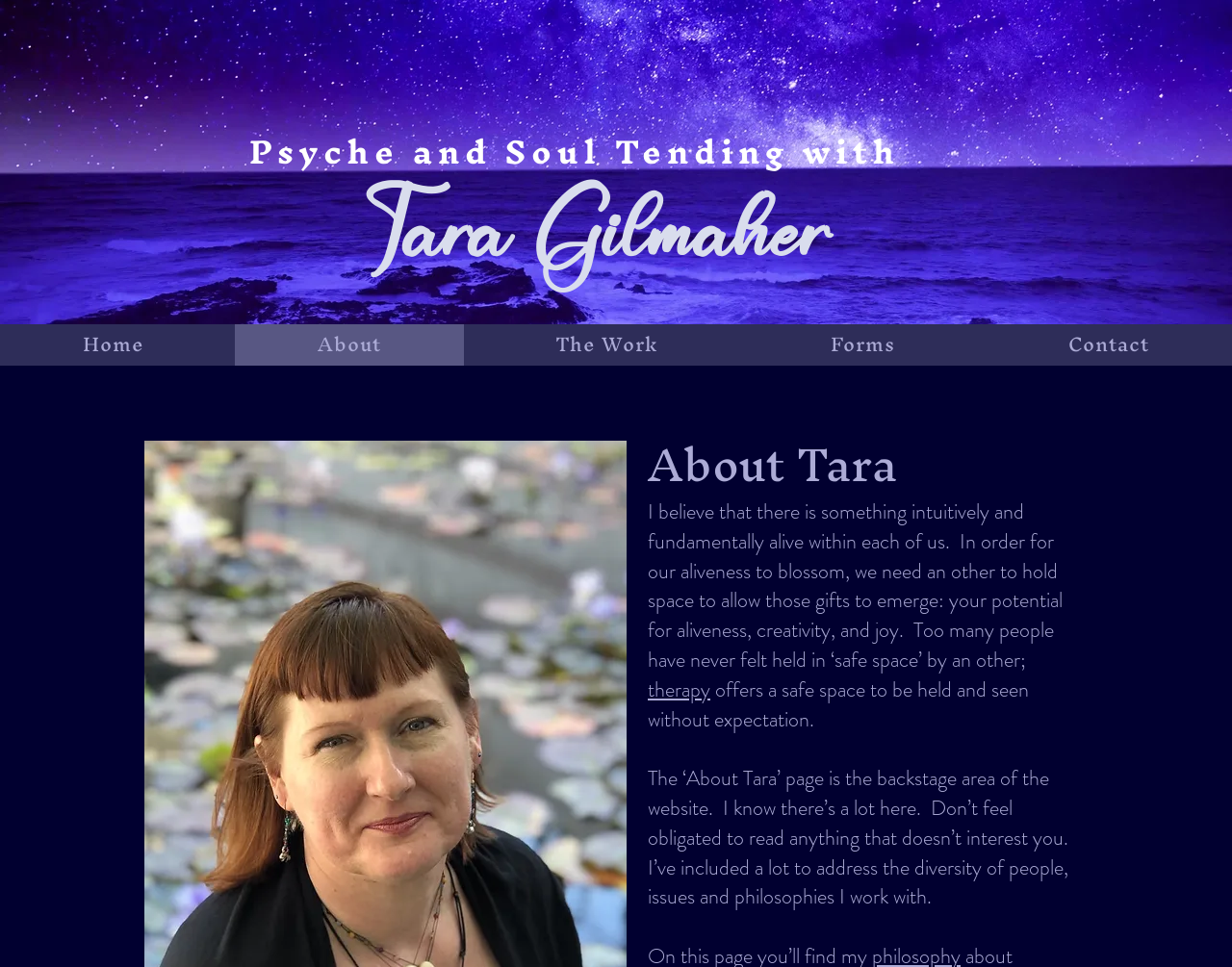Respond with a single word or phrase:
How many links are present in the navigation section?

5